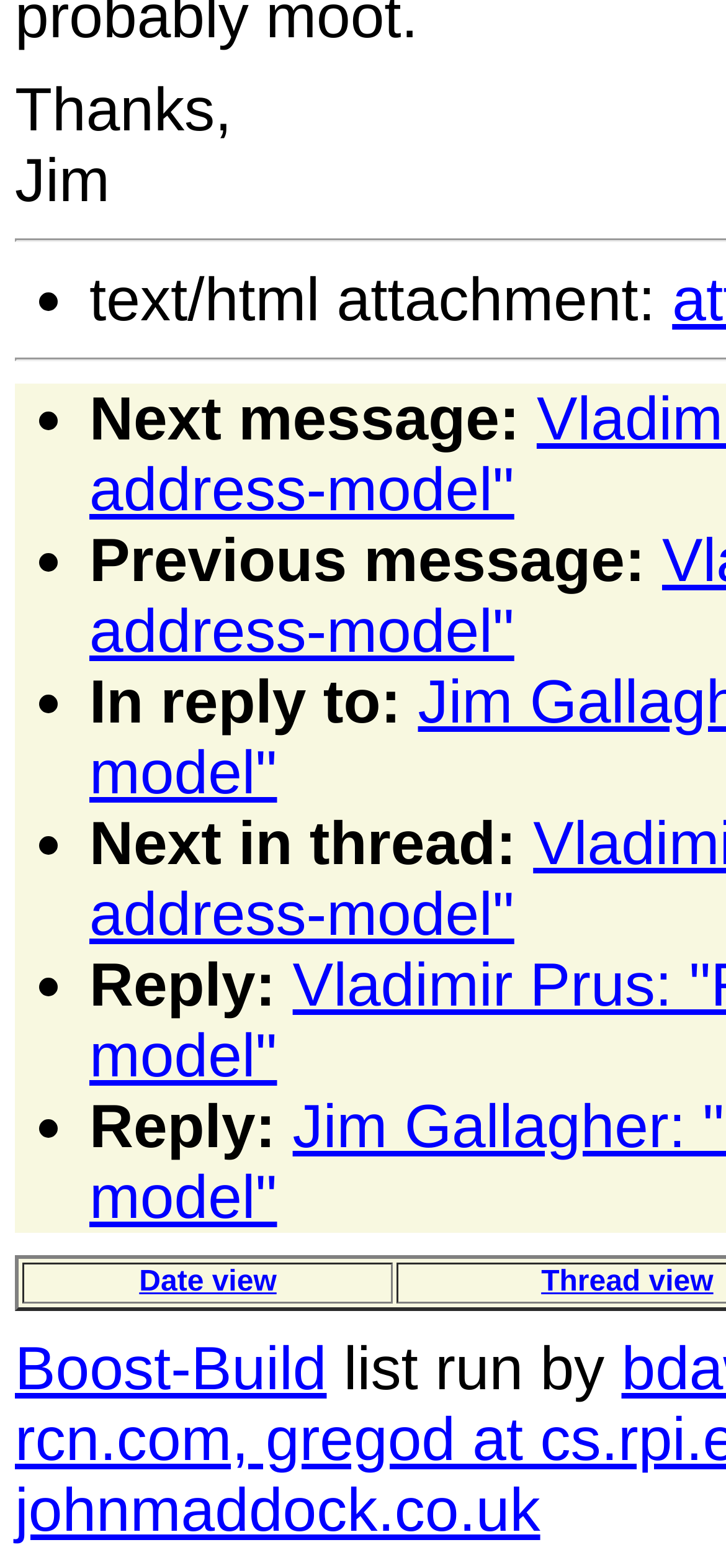Examine the image and give a thorough answer to the following question:
What is the list run by?

The static text element at the bottom of the page reads 'list run by', but it does not specify who or what the list is run by.